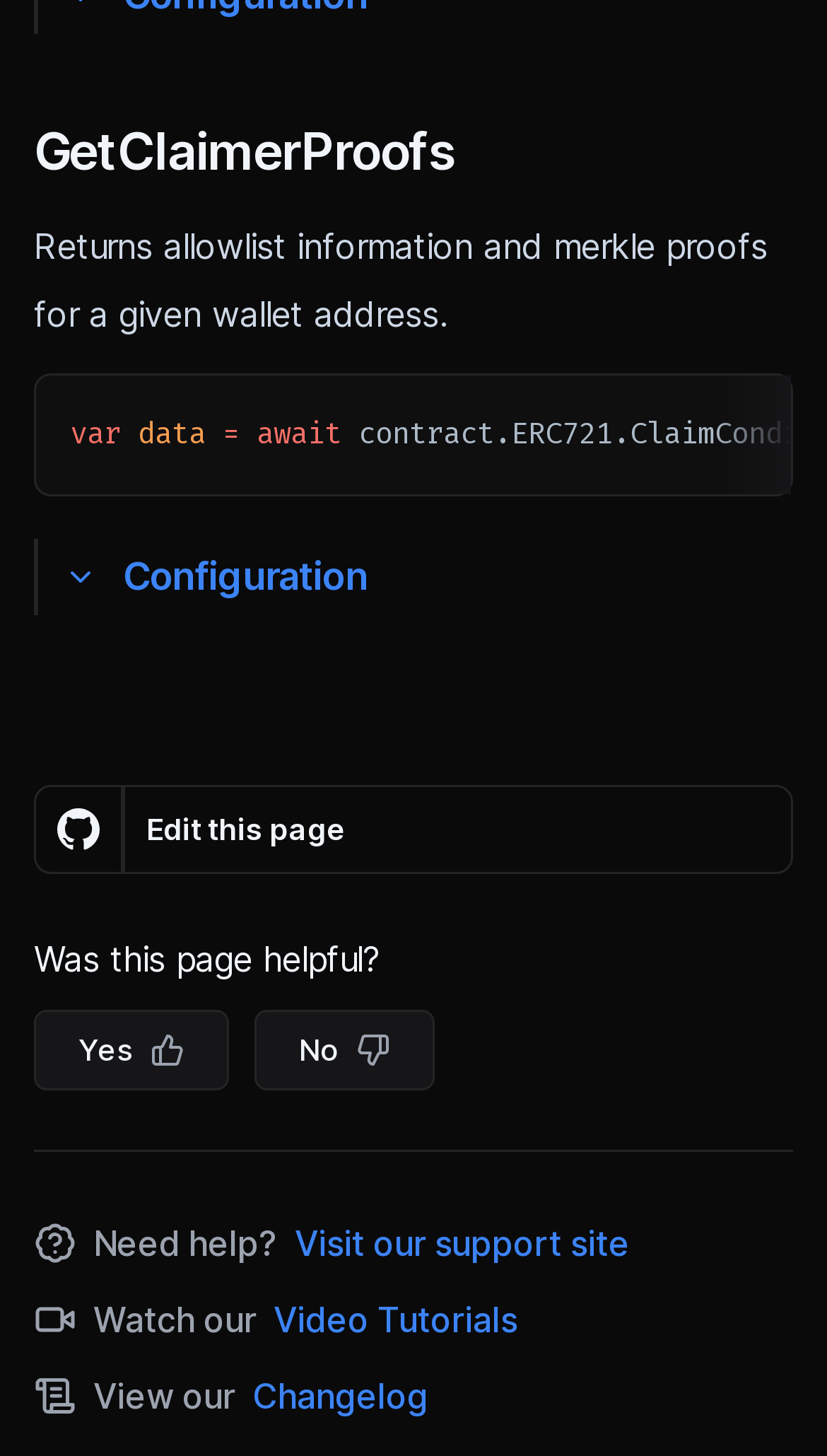Use the details in the image to answer the question thoroughly: 
What is the function of the button with the image?

The button with the image can be identified by its bounding box coordinates and the presence of an image element as its child. The text 'Edit this page' is associated with this button, indicating its function.